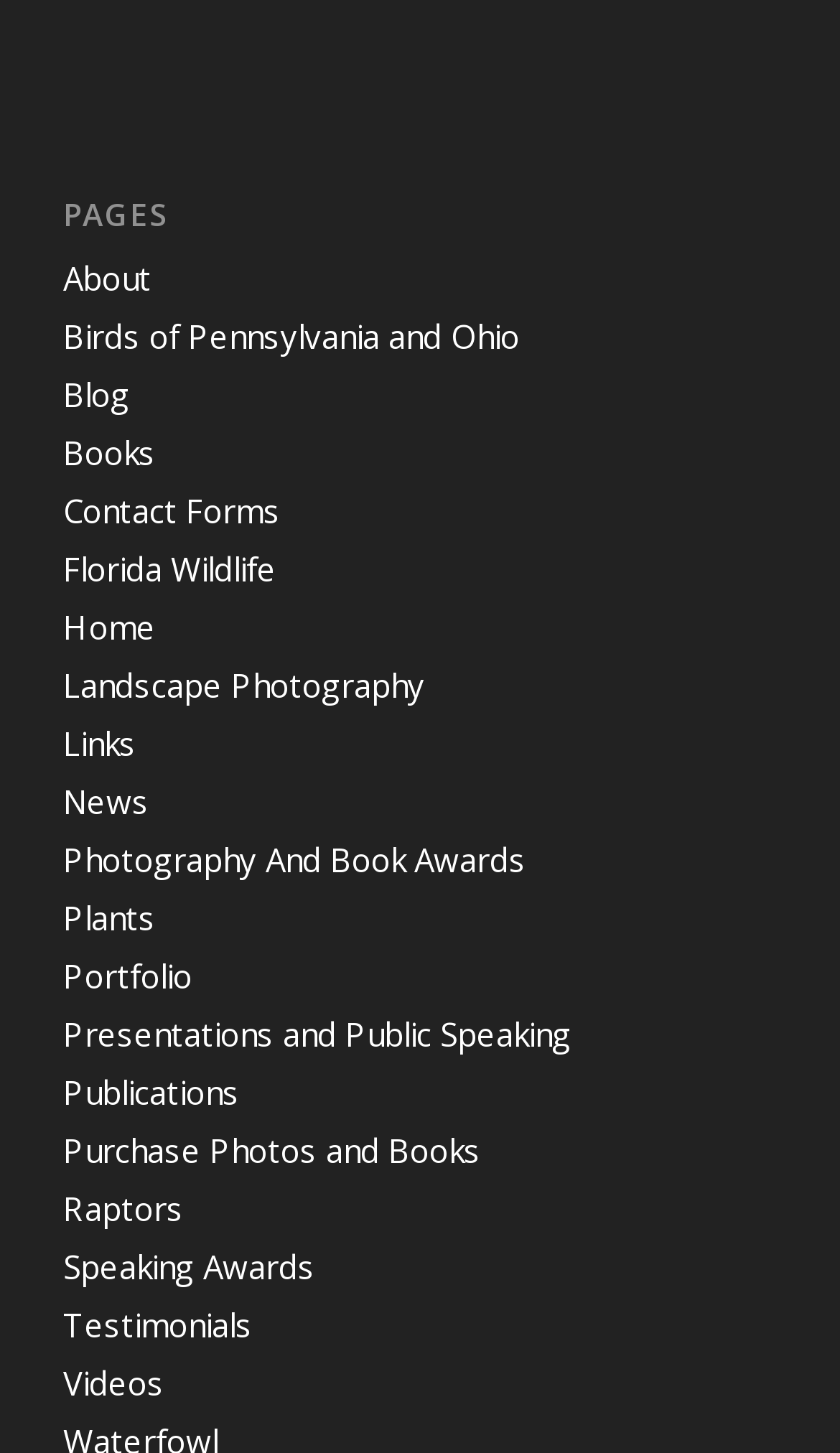Highlight the bounding box coordinates of the element you need to click to perform the following instruction: "visit Home page."

[0.075, 0.416, 0.185, 0.446]